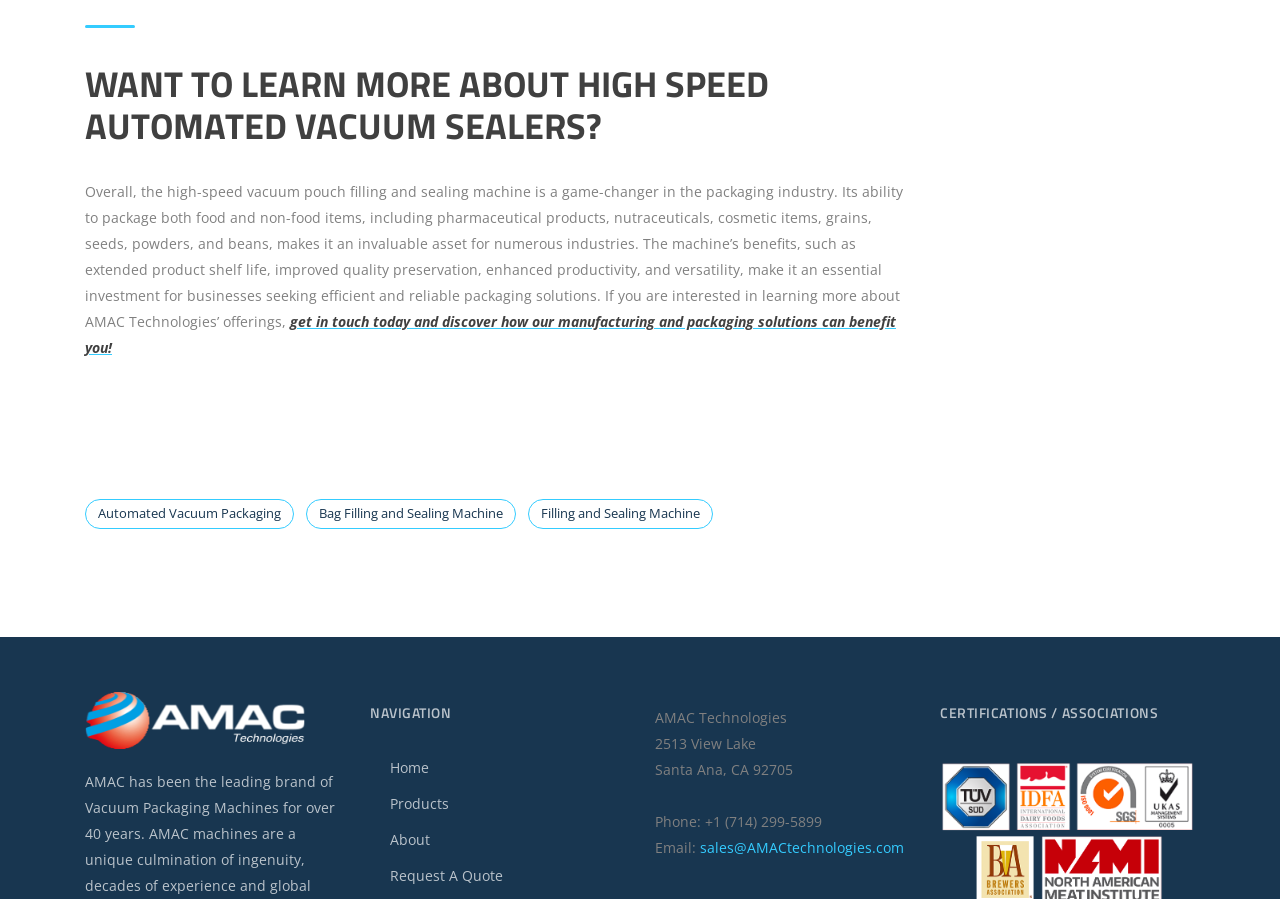Please locate the bounding box coordinates of the element that should be clicked to complete the given instruction: "Explore automated vacuum packaging".

[0.066, 0.555, 0.23, 0.589]